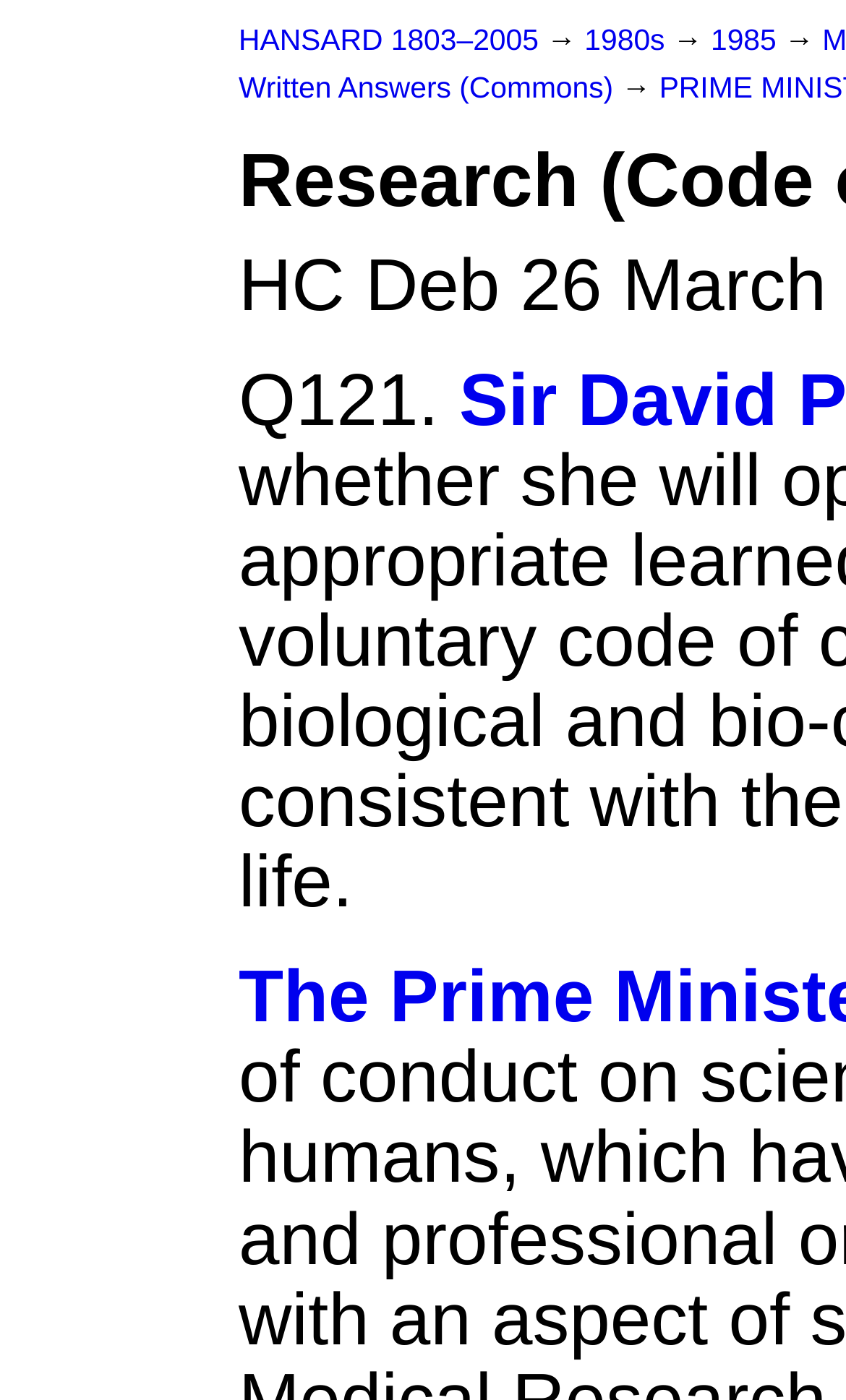Please find and generate the text of the main header of the webpage.

Research (Code of Conduct)